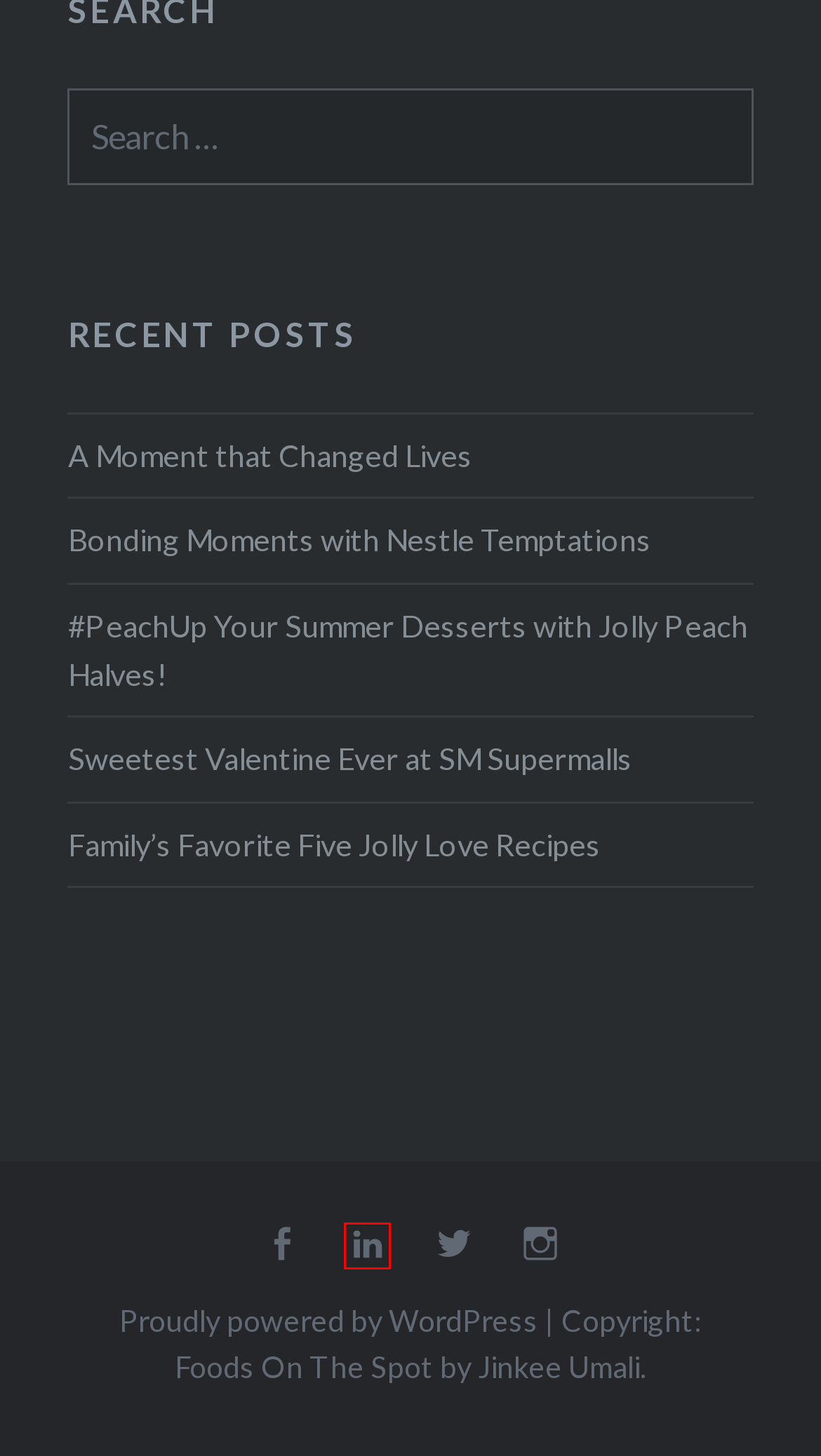You have a screenshot of a webpage with a red rectangle bounding box. Identify the best webpage description that corresponds to the new webpage after clicking the element within the red bounding box. Here are the candidates:
A. 领英企业服务
B. Barrio Fiesta Sees Bright Spot in Rise of ‘Home Cooks” – Foods on the Spot by Jinkee Umali
C. Having Fun With Food Is Actually Good for your Kids – Foods on the Spot by Jinkee Umali
D. Blog Tool, Publishing Platform, and CMS – WordPress.org
E. Bonding Moments with Nestle Temptations – Foods on the Spot by Jinkee Umali
F. Reward Yourself Everyday with the NEW Great Taste Supreme – Foods on the Spot by Jinkee Umali
G. Herbalife Nutrition Launches High Protein Iced Coffee – Foods on the Spot by Jinkee Umali
H. A Moment that Changed Lives – Foods on the Spot by Jinkee Umali

A